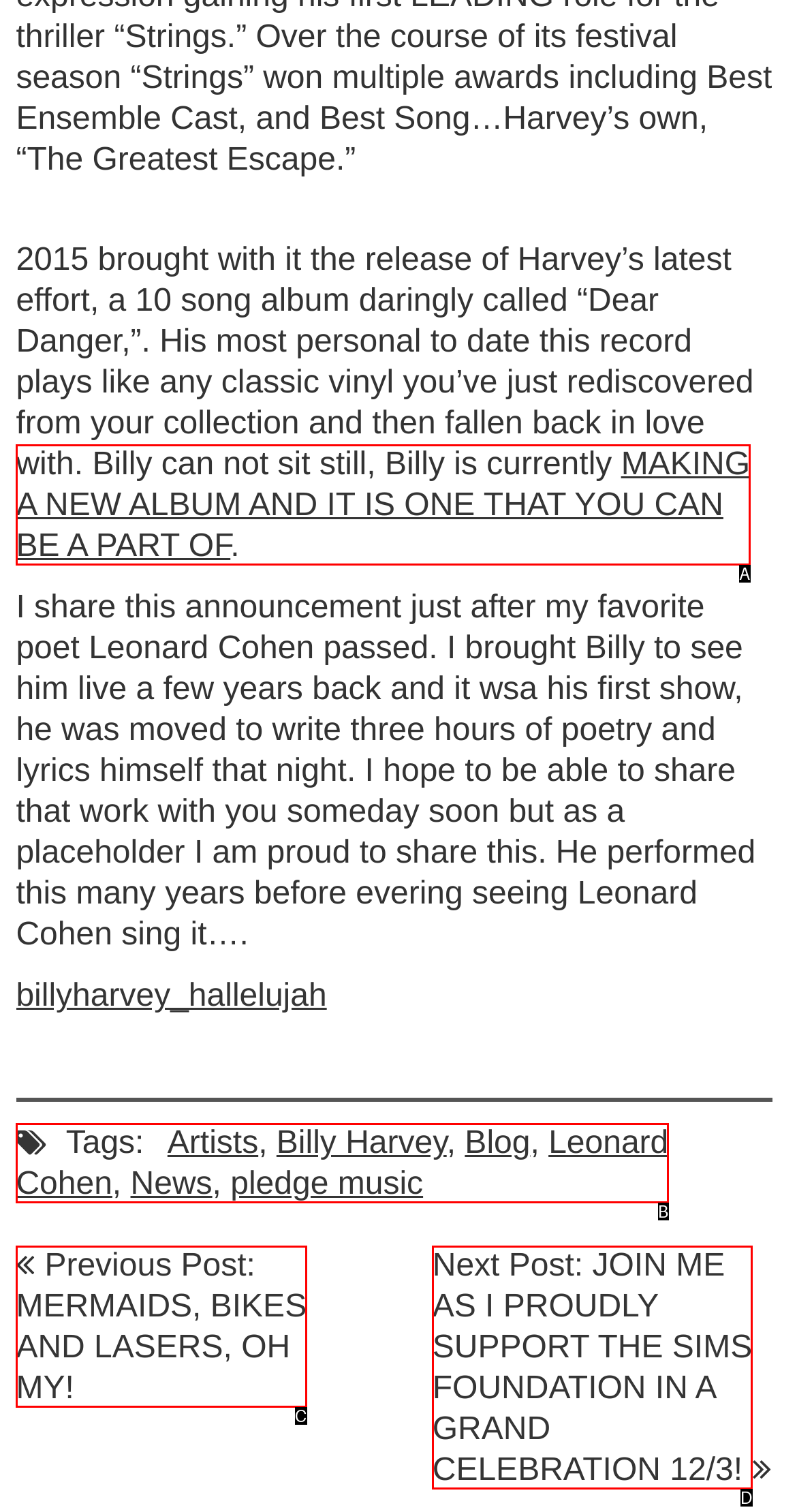Identify the HTML element that best fits the description: Leonard Cohen. Respond with the letter of the corresponding element.

B